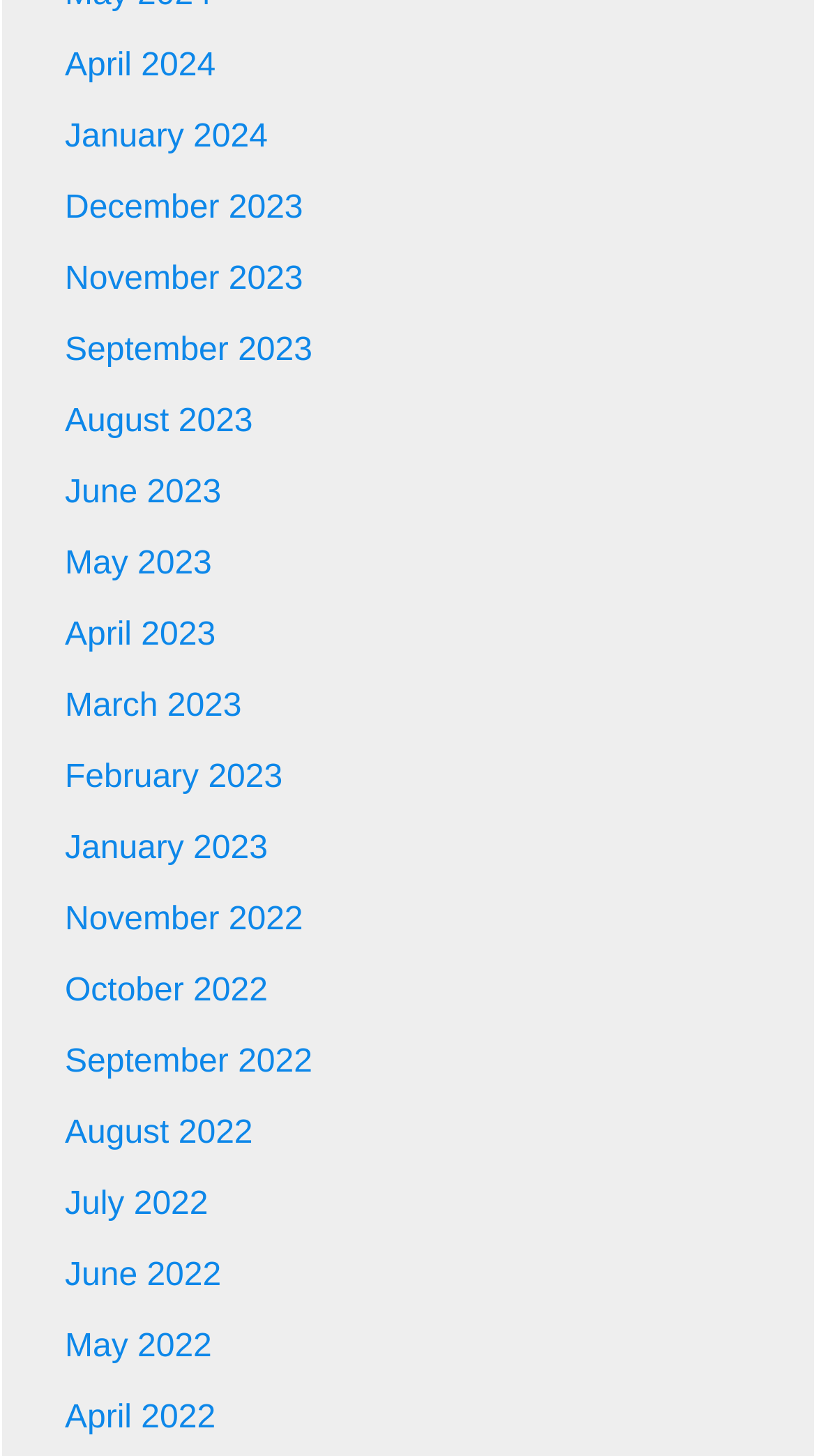Determine the bounding box for the HTML element described here: "January 2024". The coordinates should be given as [left, top, right, bottom] with each number being a float between 0 and 1.

[0.079, 0.081, 0.328, 0.106]